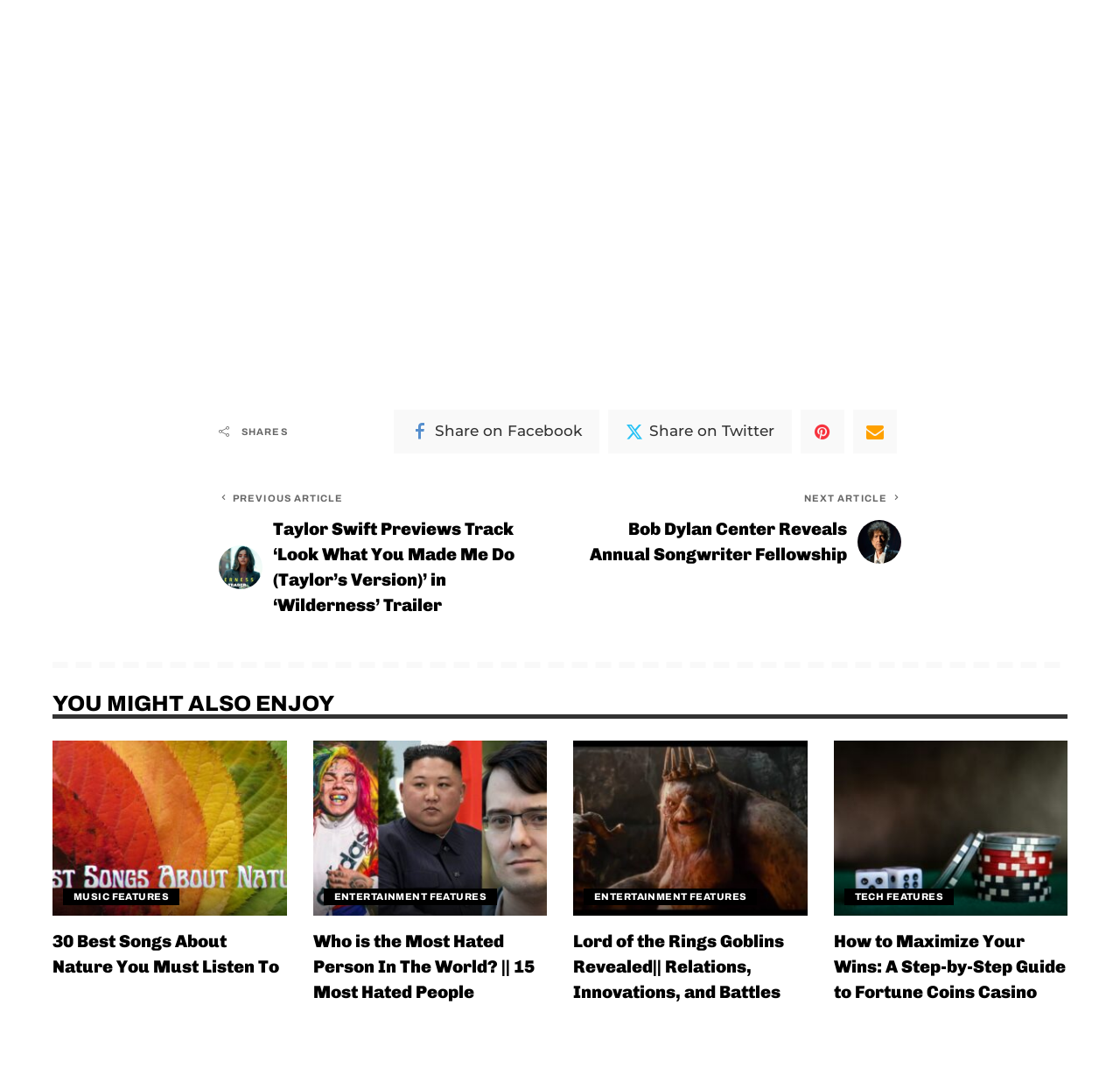How many categories are listed under 'YOU MIGHT ALSO ENJOY'? Examine the screenshot and reply using just one word or a brief phrase.

3